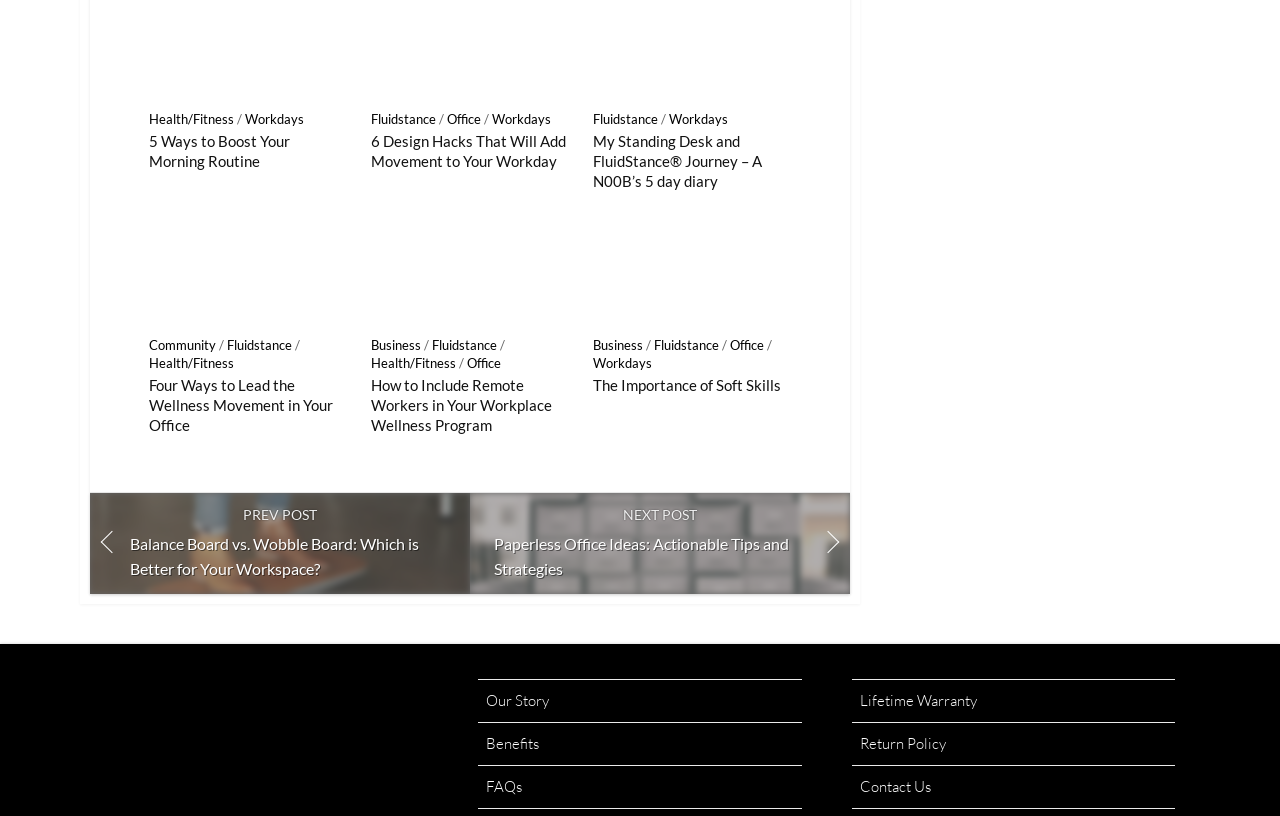Can you determine the bounding box coordinates of the area that needs to be clicked to fulfill the following instruction: "Learn about 'Four Ways to Lead the Wellness Movement in Your Office'"?

[0.116, 0.46, 0.271, 0.534]